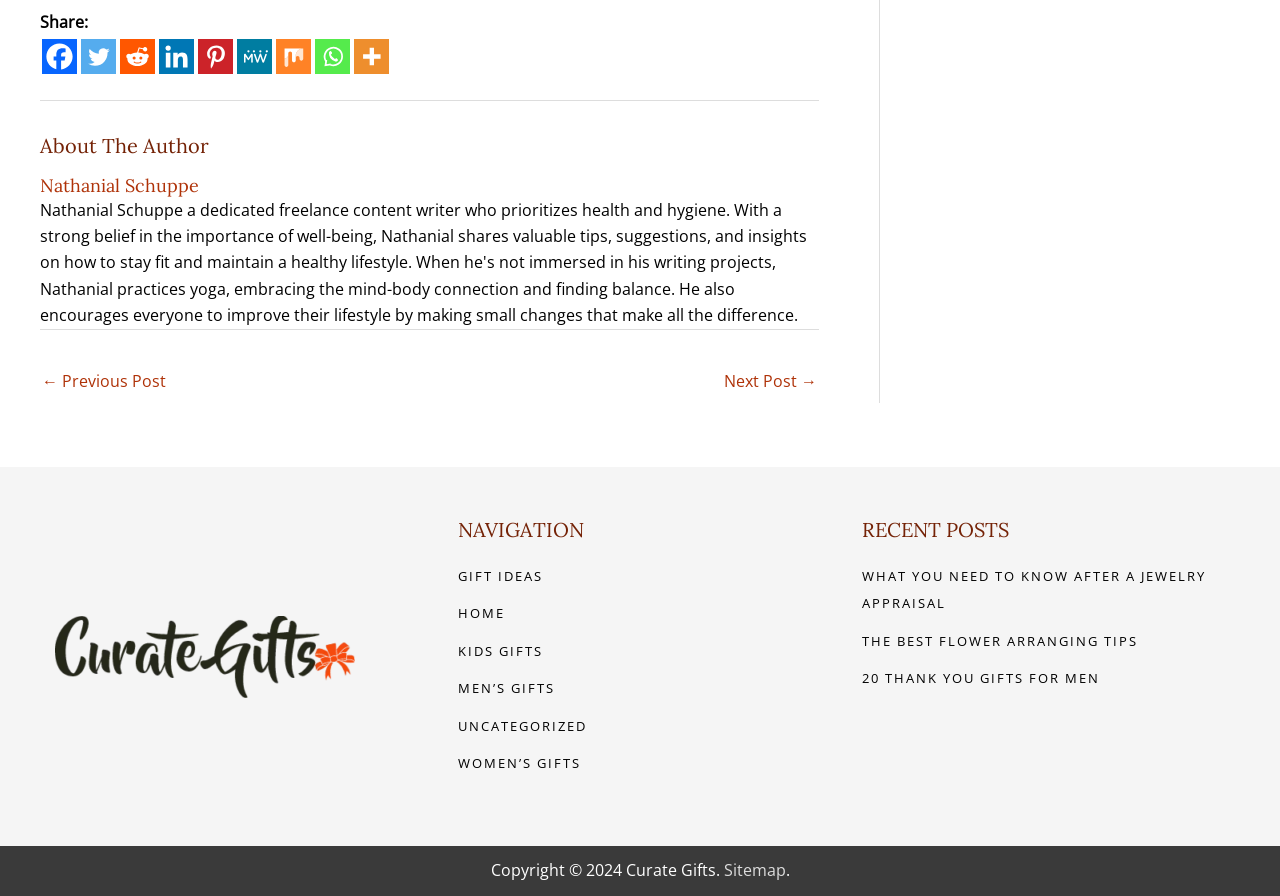Provide a single word or phrase answer to the question: 
How many social media platforms are available for sharing?

8